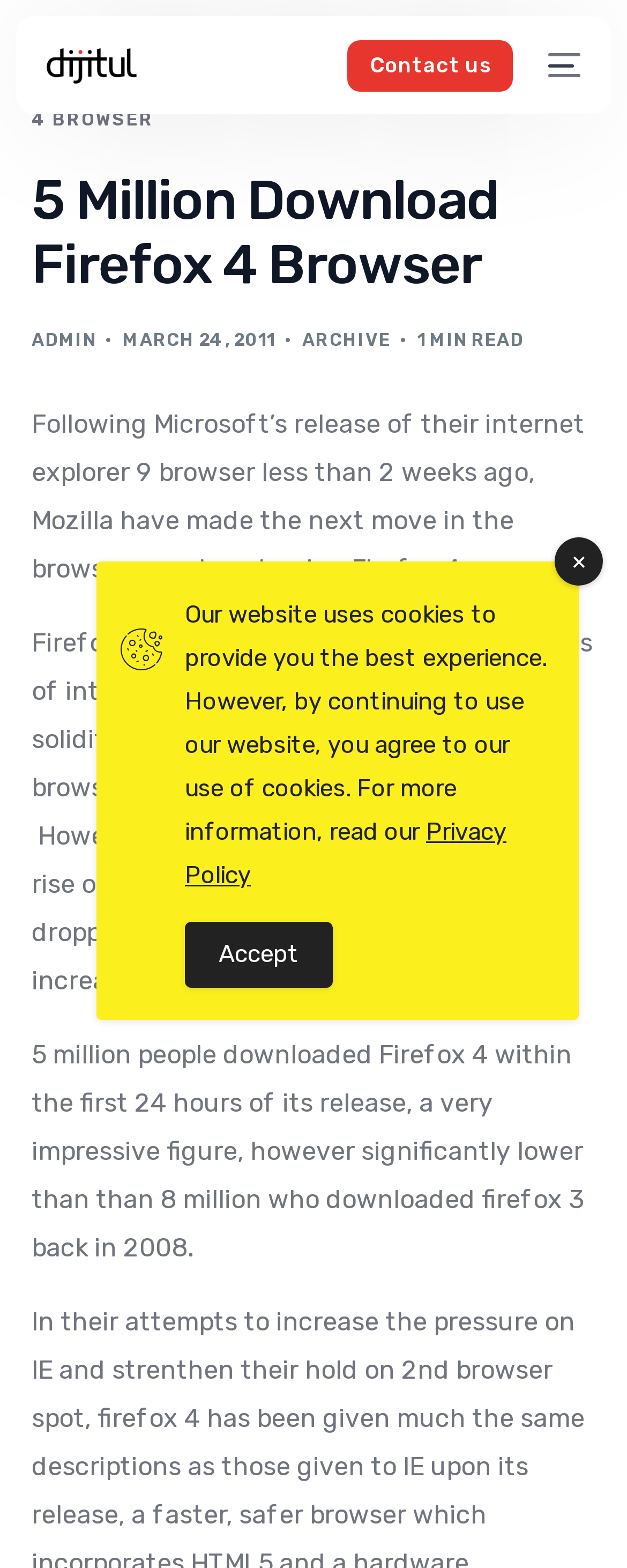Determine the bounding box coordinates of the clickable region to execute the instruction: "Click the 'mobile-menu' button". The coordinates should be four float numbers between 0 and 1, denoted as [left, top, right, bottom].

[0.87, 0.03, 0.926, 0.053]